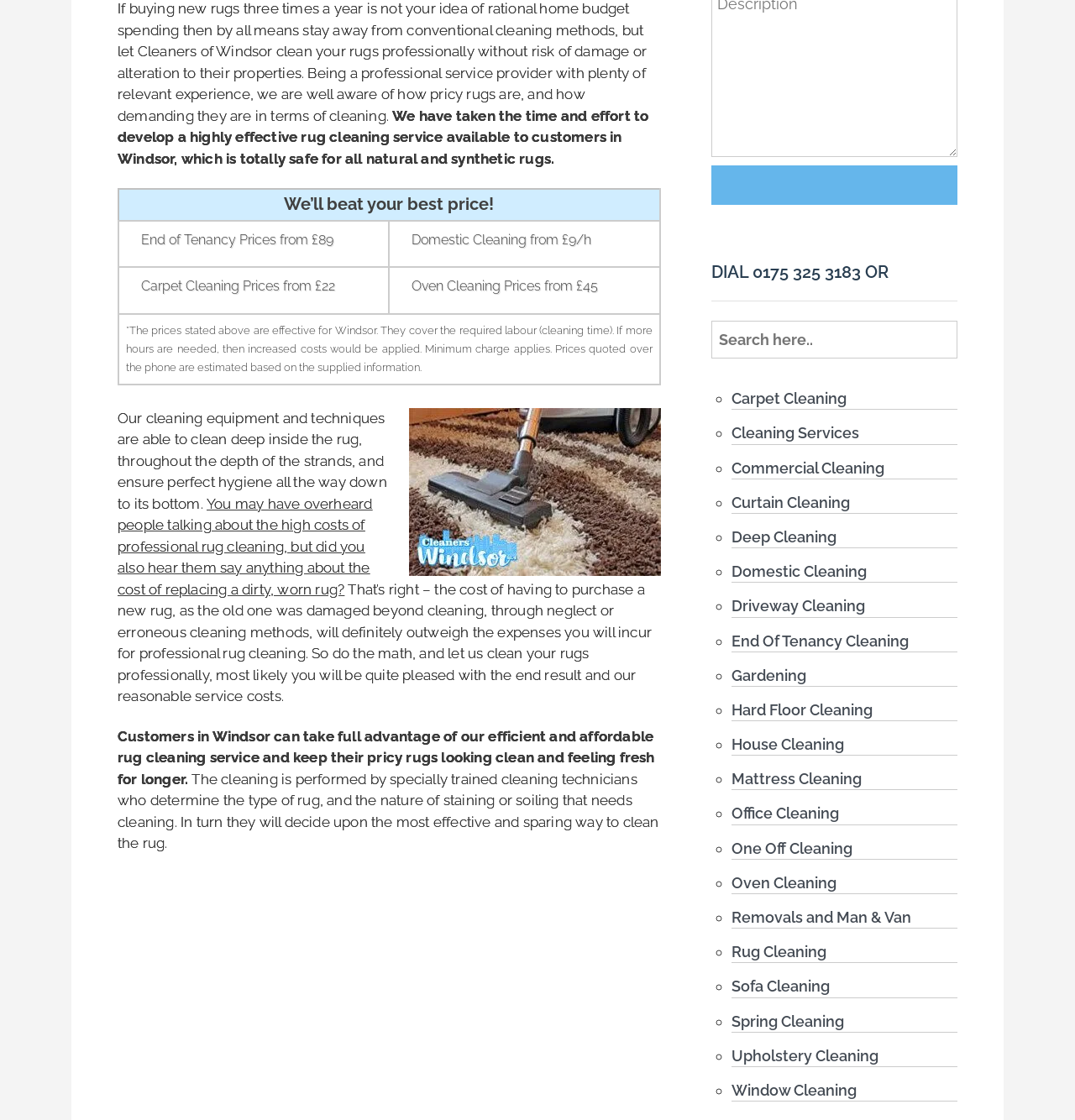Using the given element description, provide the bounding box coordinates (top-left x, top-left y, bottom-right x, bottom-right y) for the corresponding UI element in the screenshot: Smart Cuts

None